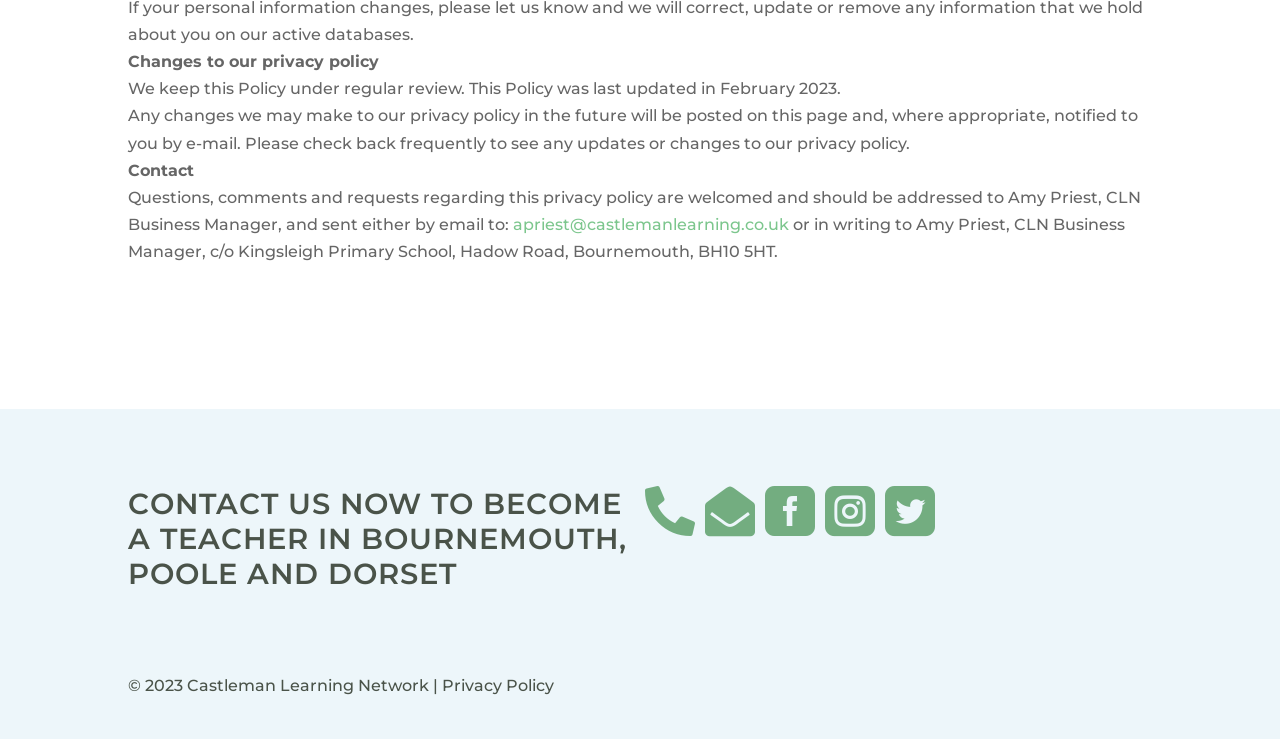What is the link text next to the 'CONTACT US NOW' heading? Based on the image, give a response in one word or a short phrase.

Privacy Policy